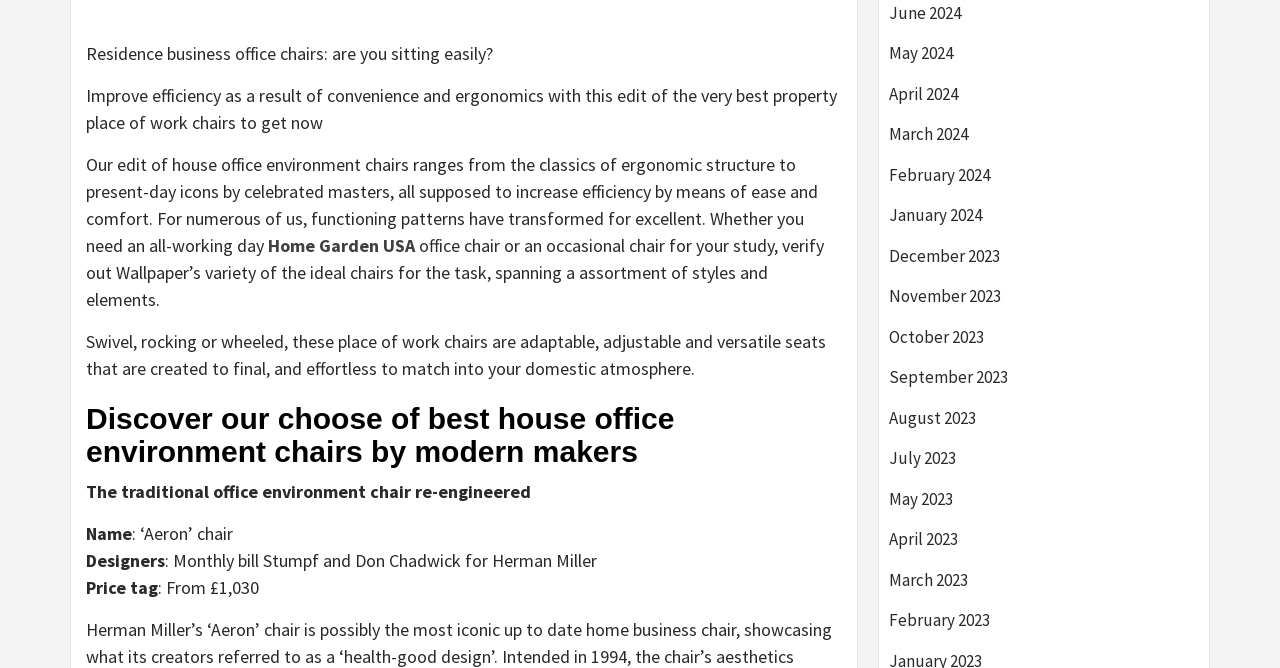What is the topic of the webpage?
Provide a detailed answer to the question using information from the image.

Based on the static text elements at the top of the webpage, it appears that the topic of the webpage is related to residence business office chairs, with a focus on ergonomics and comfort.